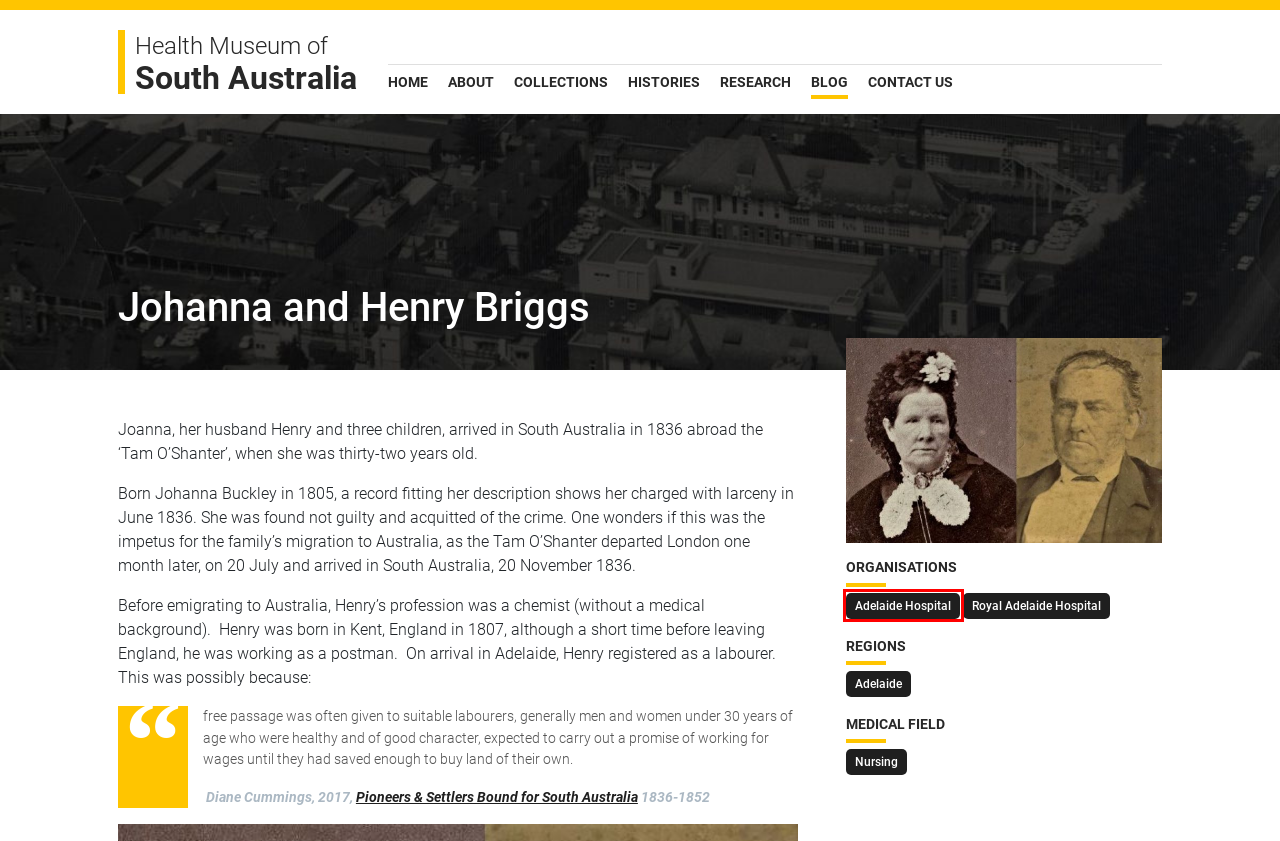You are provided with a screenshot of a webpage where a red rectangle bounding box surrounds an element. Choose the description that best matches the new webpage after clicking the element in the red bounding box. Here are the choices:
A. Biographies & Histories — Health Museum of South Australia
B. Adelaide Hospital Archives — Health Museum of South Australia
C. CALHN Health Museum — Health Museum of South Australia
D. Royal Adelaide Hospital Archives — Health Museum of South Australia
E. Nursing Archives — Health Museum of South Australia
F. BEGIN YOUR EMIGRATION JOURNEY - PIONEERS & SETTLERS BOUND FOR SOUTH AUSTRALIA
G. Digital Solutions for small businesses, museums, and community groups - Digital Barn
H. Adelaide Archives — Health Museum of South Australia

B